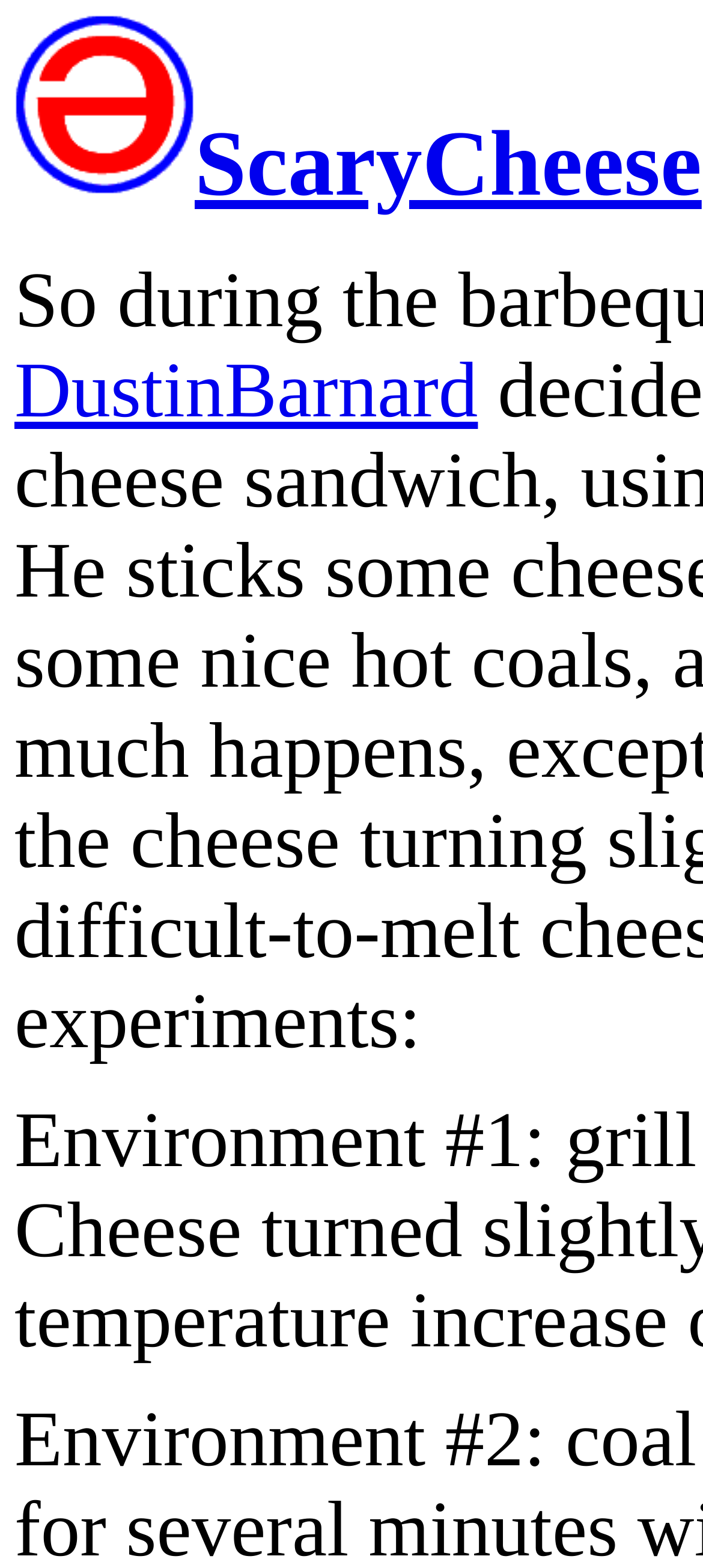Highlight the bounding box of the UI element that corresponds to this description: "519-472-8126".

None